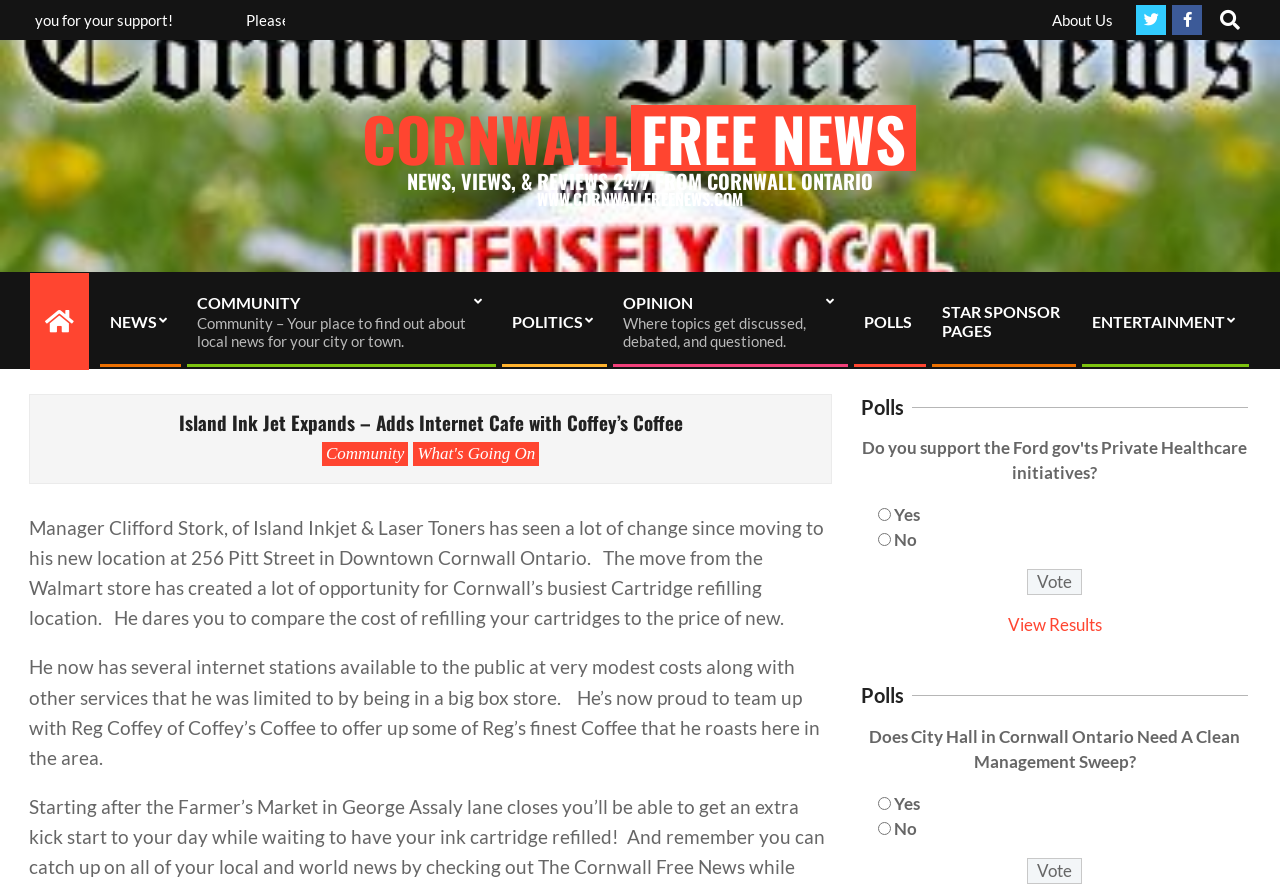What is the name of the person mentioned in the article? Using the information from the screenshot, answer with a single word or phrase.

Clifford Stork